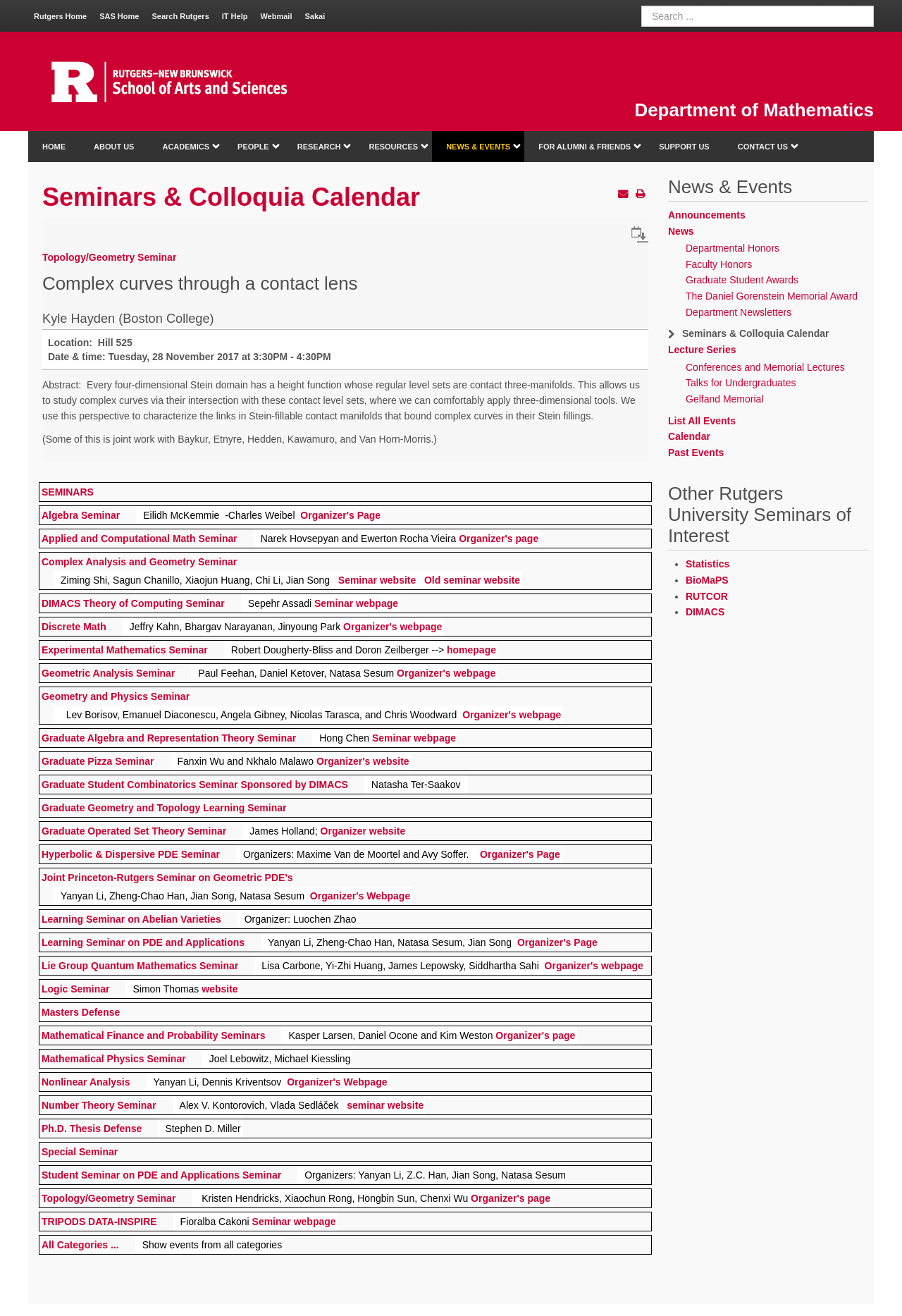Explain in detail what is displayed on the webpage.

The webpage is about the Department of Mathematics at Rutgers, The State University of New Jersey. At the top, there is a navigation menu with links to Rutgers Home, SAS Home, Search Rutgers, IT Help, Webmail, and Sakai. Below this menu, there is a search box and a link to Desktop Search.

On the left side, there is a Rutgers Banner image, and below it, there is a main navigation menu with links to HOME, ABOUT US, ACADEMICS, PEOPLE, RESEARCH, RESOURCES, NEWS & EVENTS, and FOR ALUMNI & FRIENDS.

The main content of the page is about Seminars & Colloquia Calendar. There are links to download the calendar as an iCal file and to view the Topology/Geometry Seminar. The page also displays information about a specific seminar, including the title "Complex curves through a contact lens", the speaker's name "Kyle Hayden (Boston College)", the location "Hill 525", and the date and time of the seminar. There is also an abstract of the seminar and some additional information about the speaker's work.

Below this information, there are links to various seminars, including Algebra Seminar, Applied and Computational Math Seminar, Complex Analysis and Geometry Seminar, and others. Each link is accompanied by the name of the organizer and sometimes a link to the organizer's page or website.

Overall, the webpage provides information about the Department of Mathematics at Rutgers and its seminars and events.